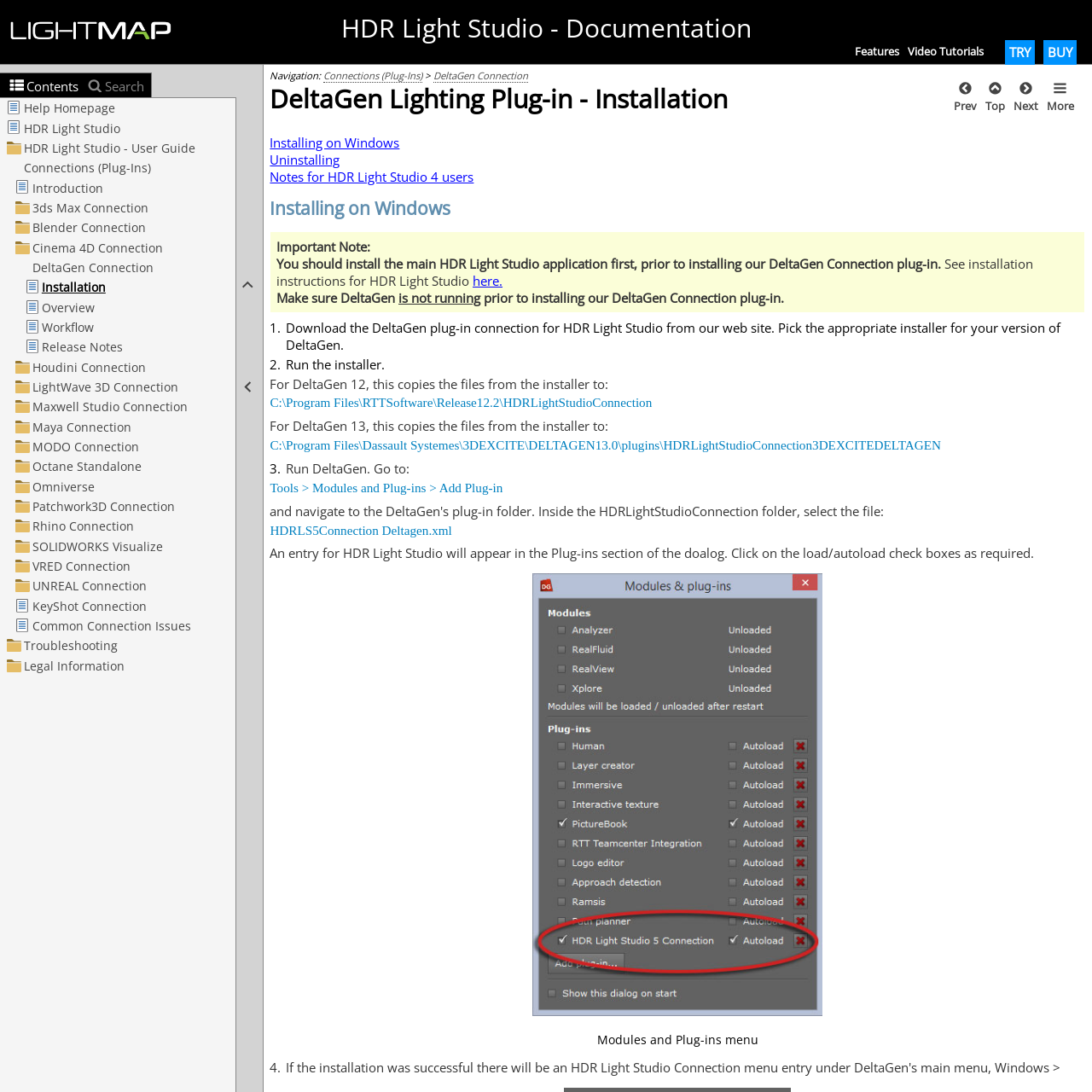What is the file path for the plug-in installation in DeltaGen 12?
Examine the screenshot and reply with a single word or phrase.

C:\Program Files\RTTSoftware\Release12.2\HDRLightStudioConnection